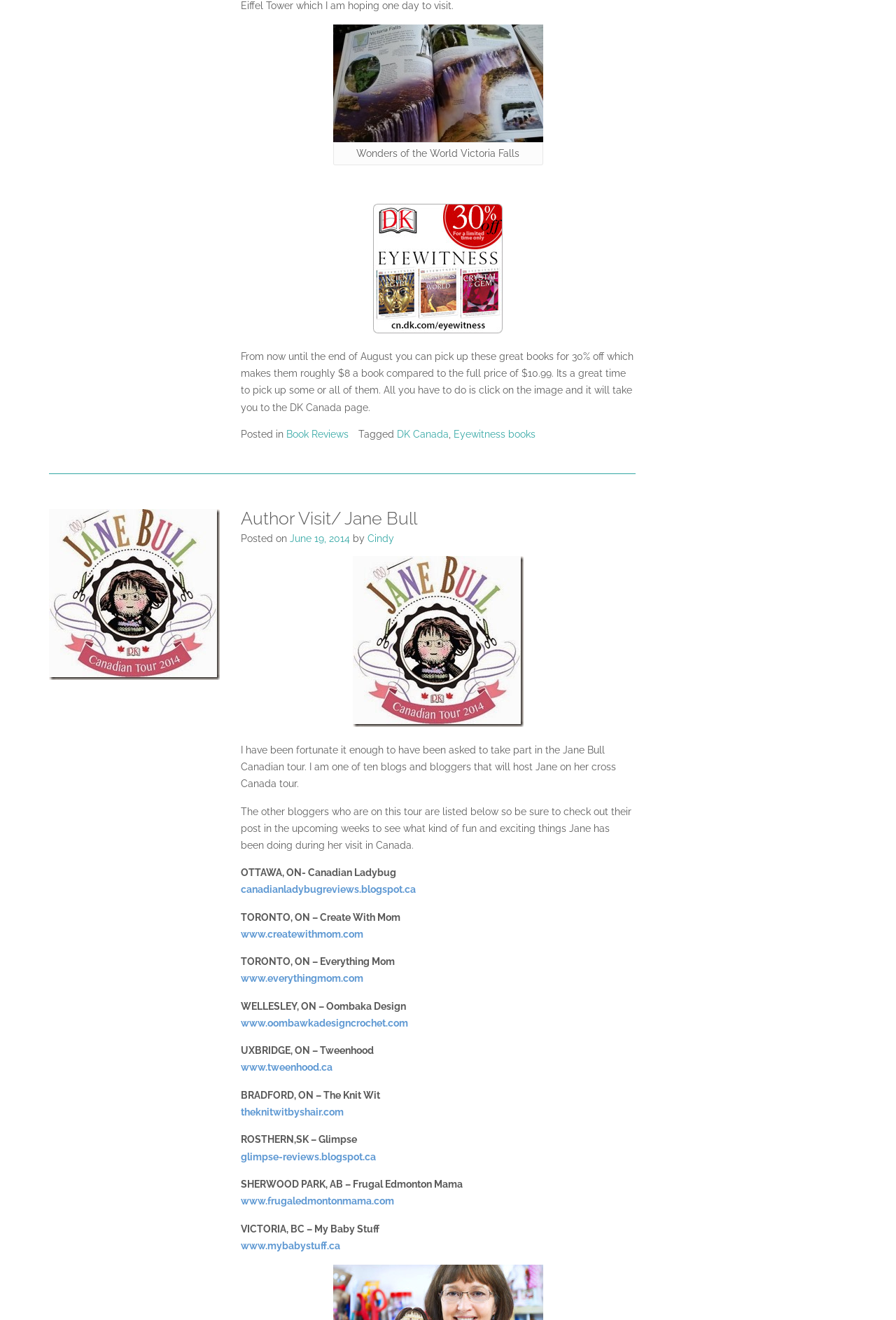Determine the bounding box coordinates of the target area to click to execute the following instruction: "Read the 'Book Reviews' category."

[0.32, 0.325, 0.389, 0.333]